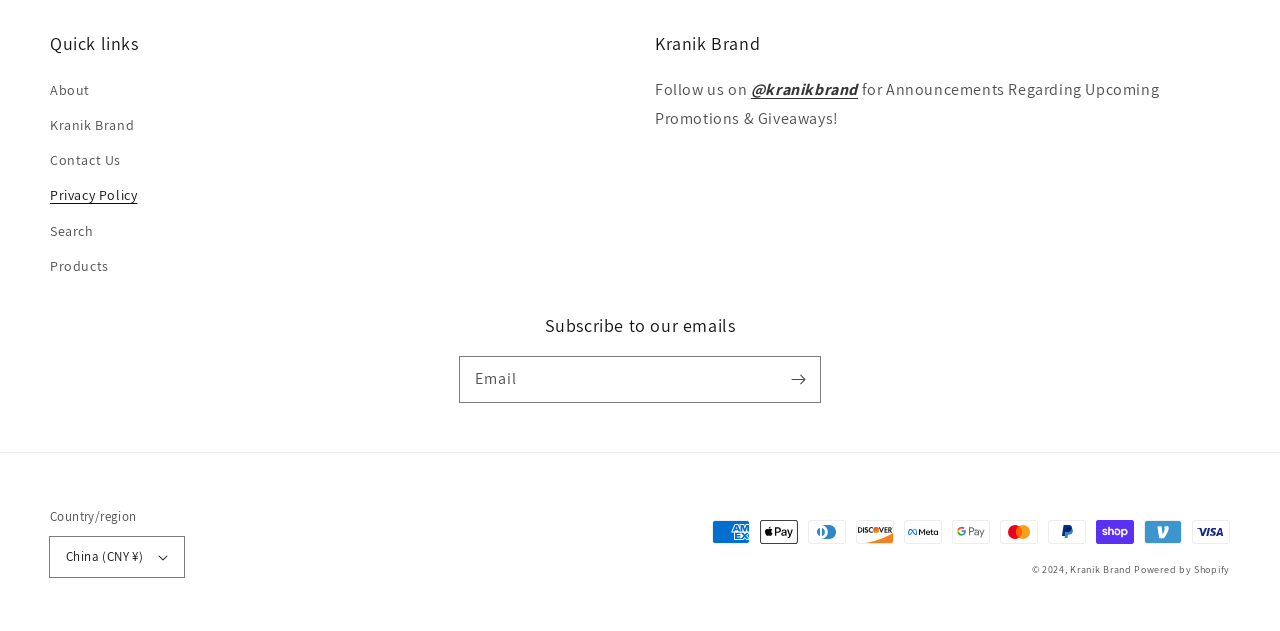Determine the bounding box coordinates of the clickable element to complete this instruction: "Select China (CNY ¥) as country/region". Provide the coordinates in the format of four float numbers between 0 and 1, [left, top, right, bottom].

[0.039, 0.851, 0.144, 0.914]